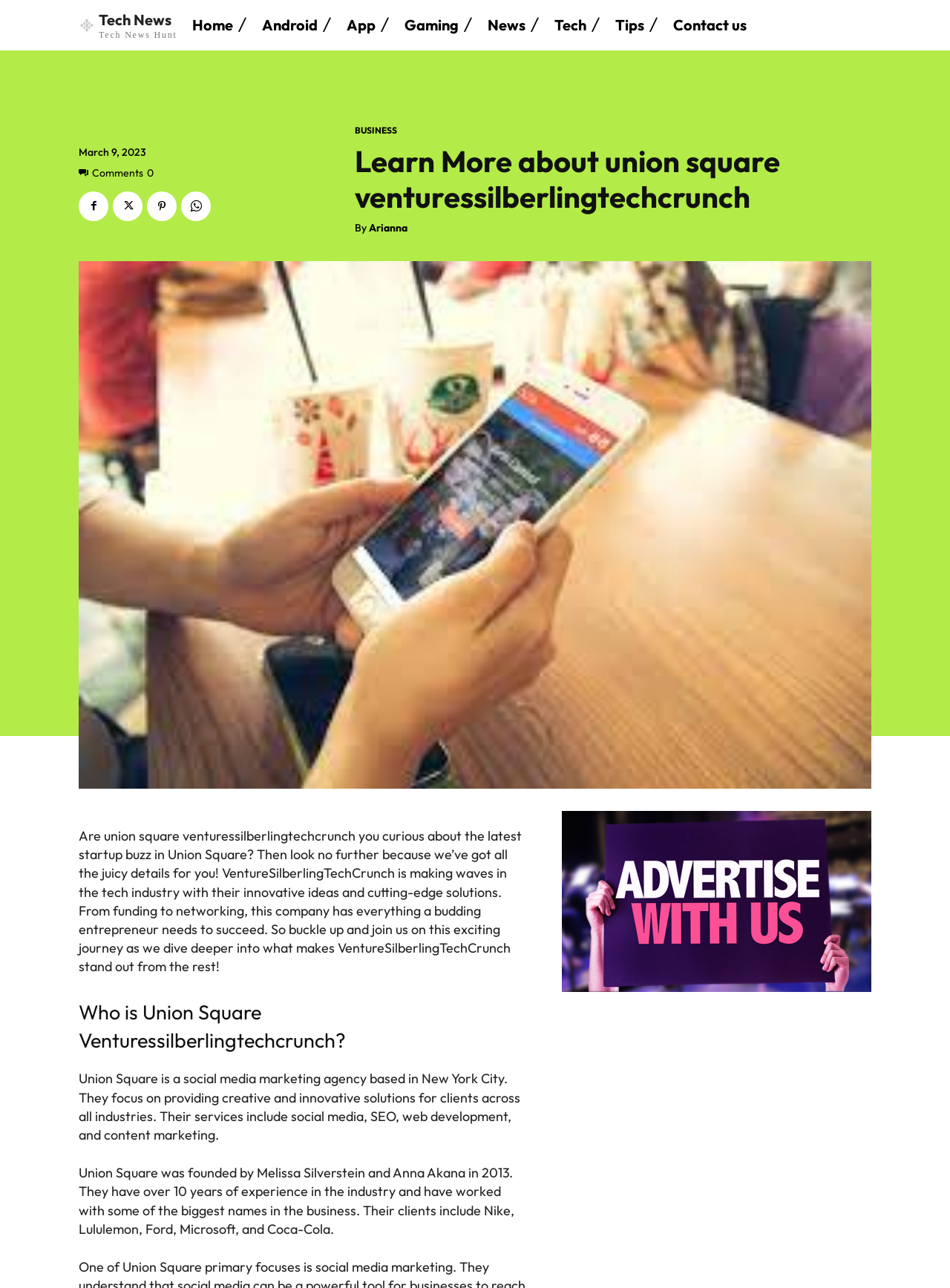Please determine the bounding box coordinates of the element's region to click in order to carry out the following instruction: "Read the article about Union Square Venturessilberlingtechcrunch". The coordinates should be four float numbers between 0 and 1, i.e., [left, top, right, bottom].

[0.083, 0.642, 0.549, 0.757]